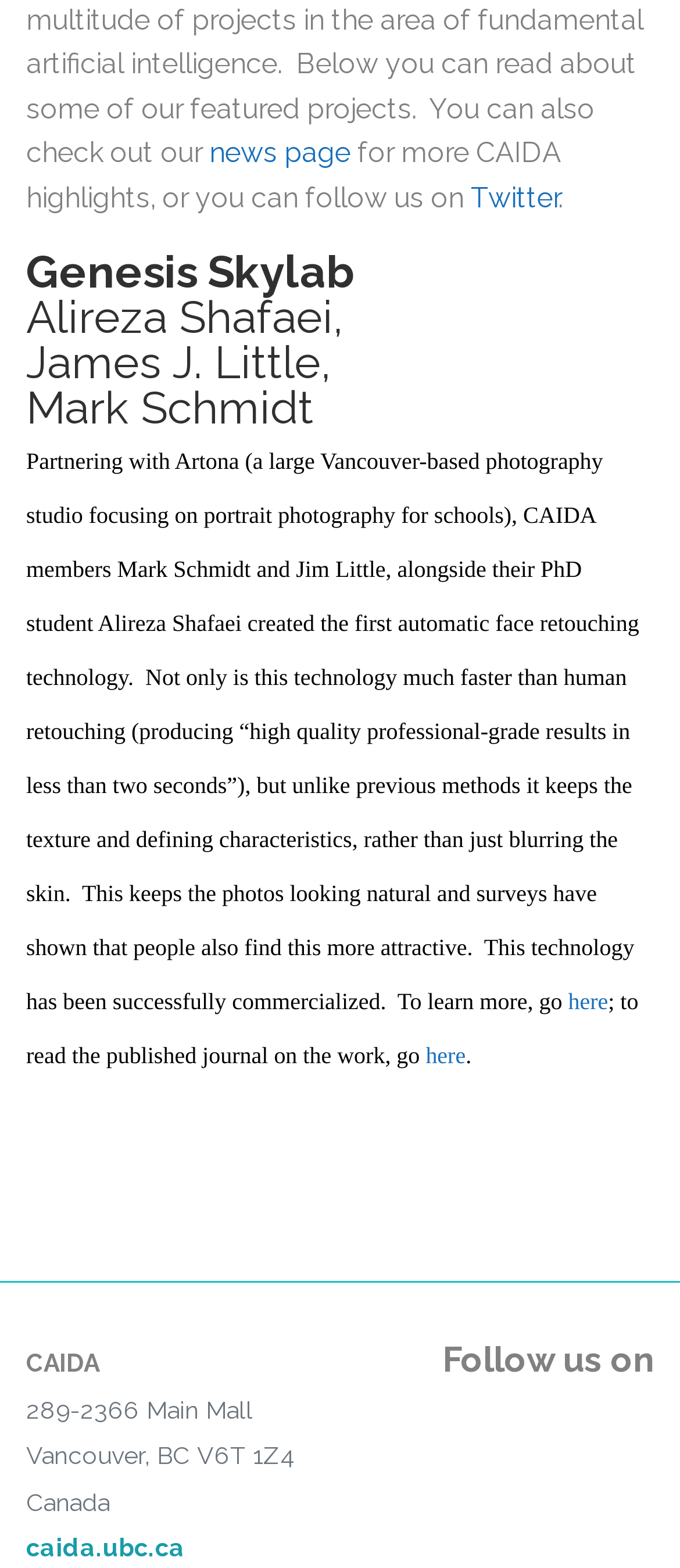Please give a concise answer to this question using a single word or phrase: 
What is the name of the research group?

CAIDA